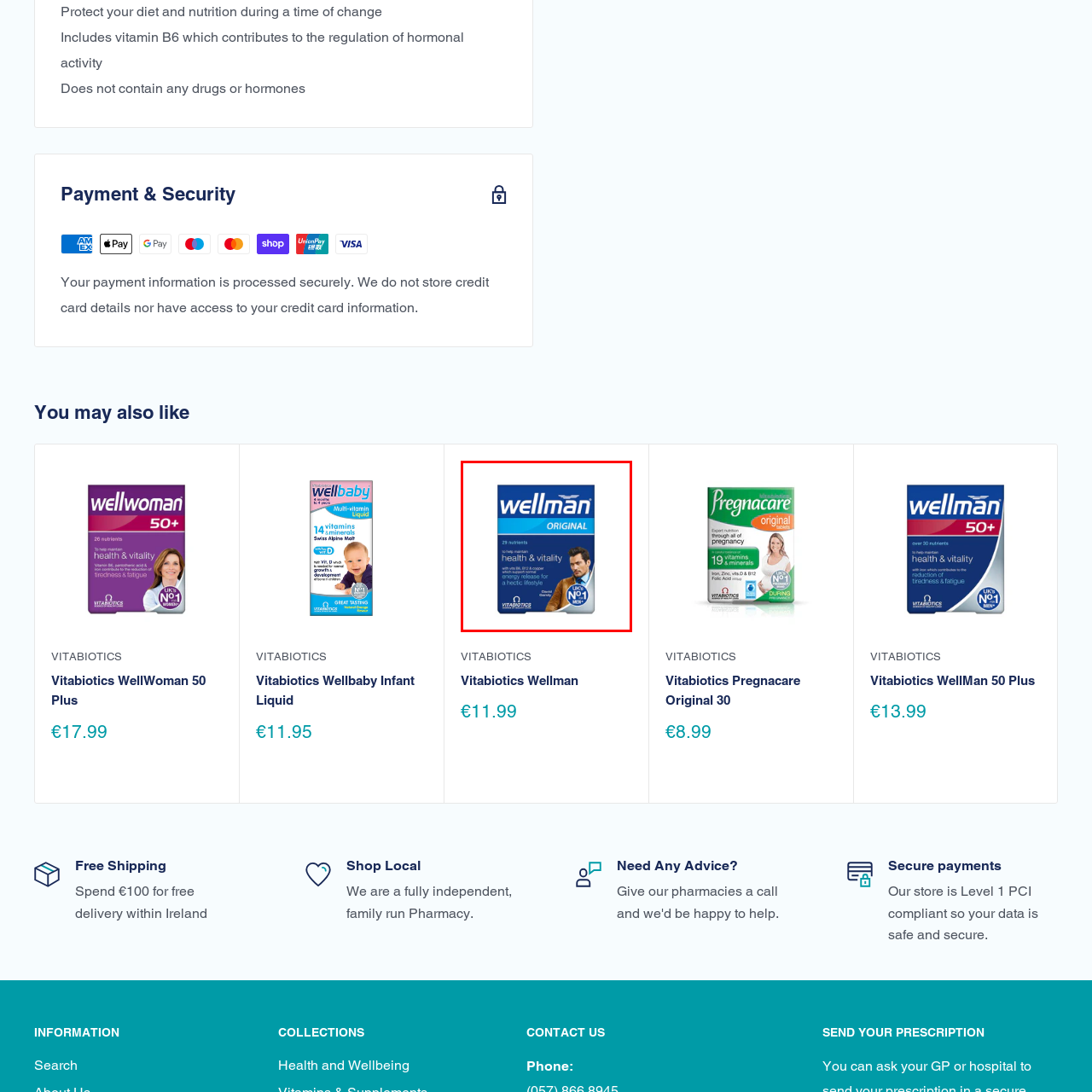How many nutrients does the supplement contain? View the image inside the red bounding box and respond with a concise one-word or short-phrase answer.

29